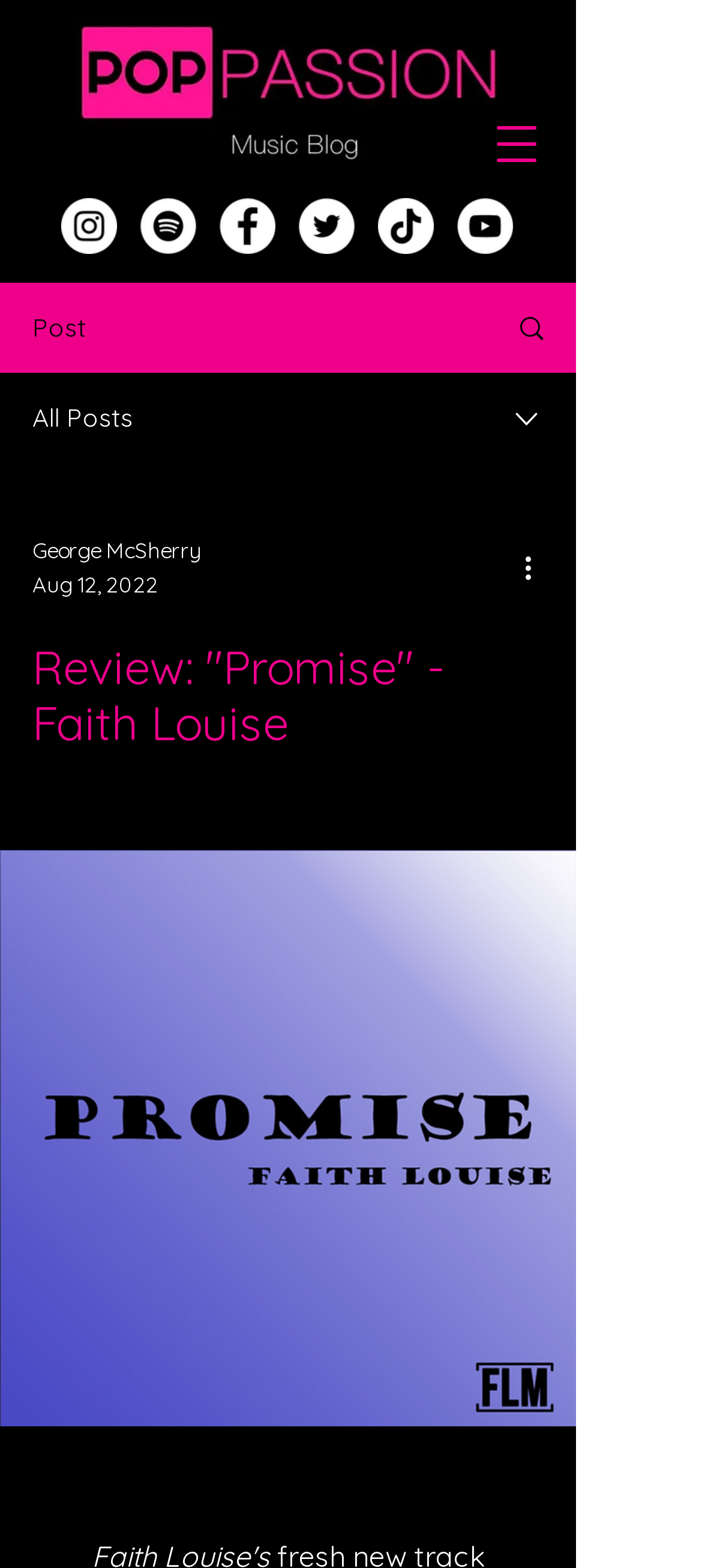Specify the bounding box coordinates of the area to click in order to follow the given instruction: "View more actions."

[0.738, 0.348, 0.8, 0.376]